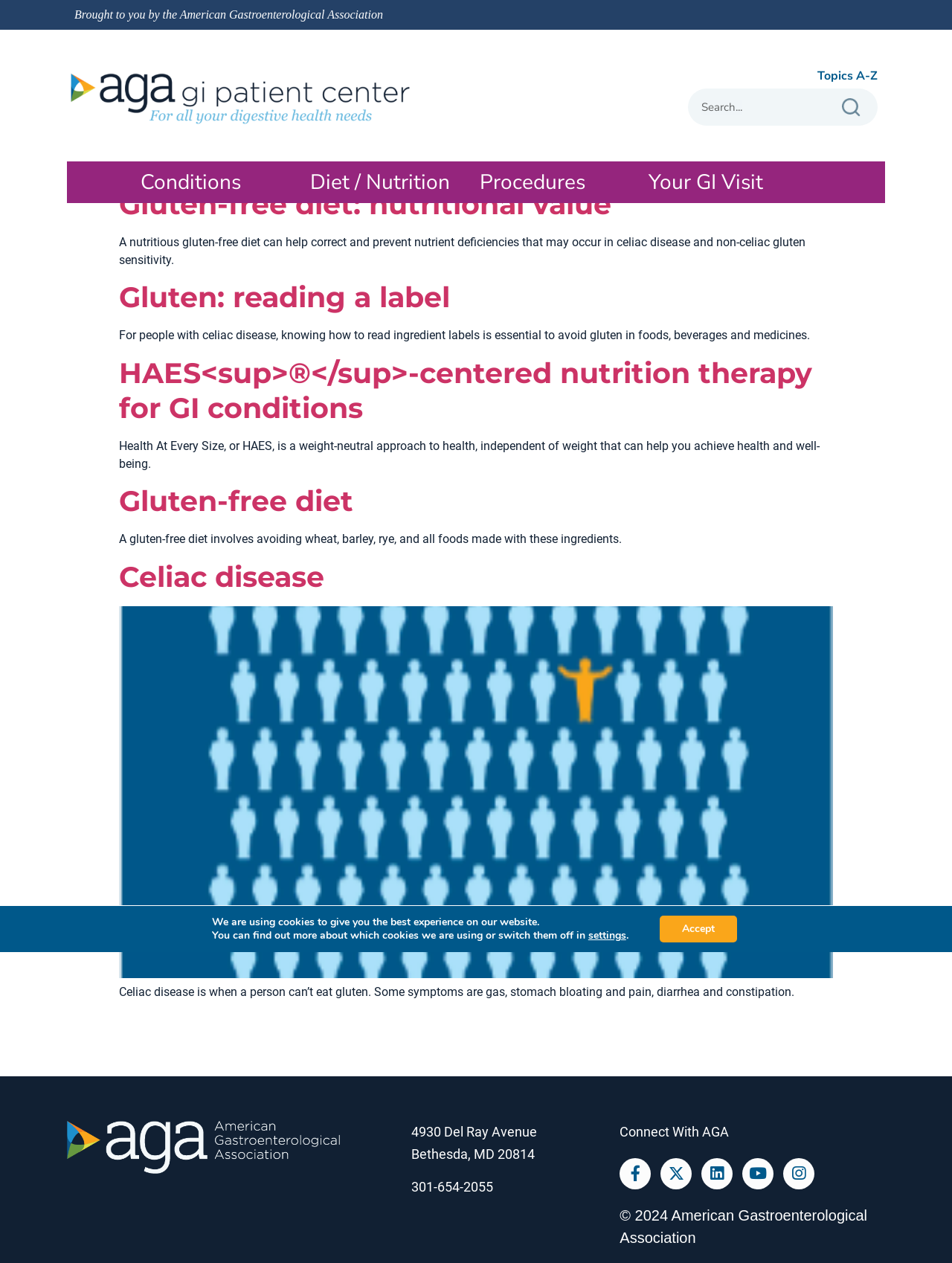Please answer the following question using a single word or phrase: 
How can I contact the American Gastroenterological Association?

301-654-2055